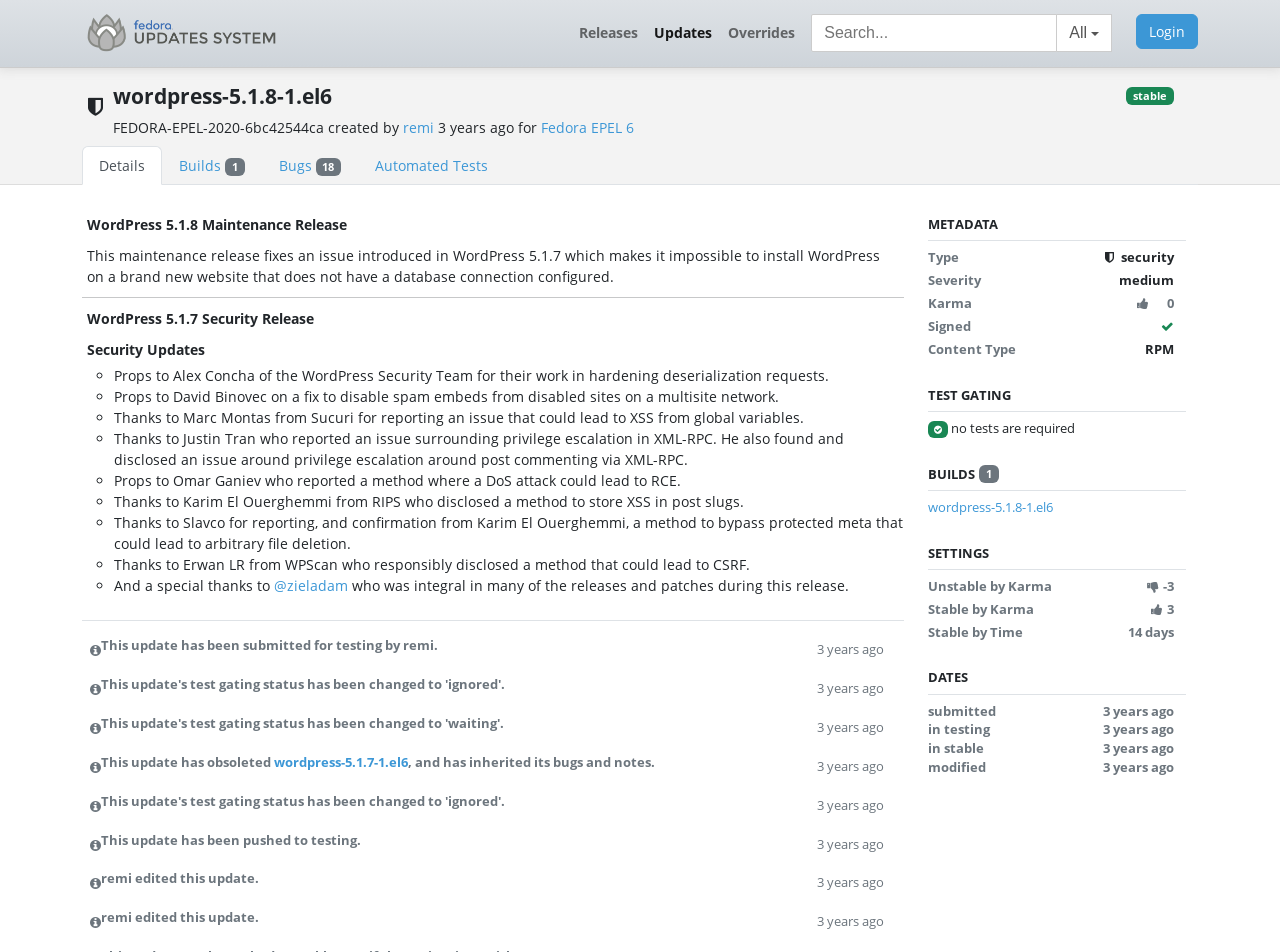What is the severity of the update?
Could you give a comprehensive explanation in response to this question?

I found the answer by looking at the 'METADATA' section, where it says 'Severity: medium', indicating the severity of the update.